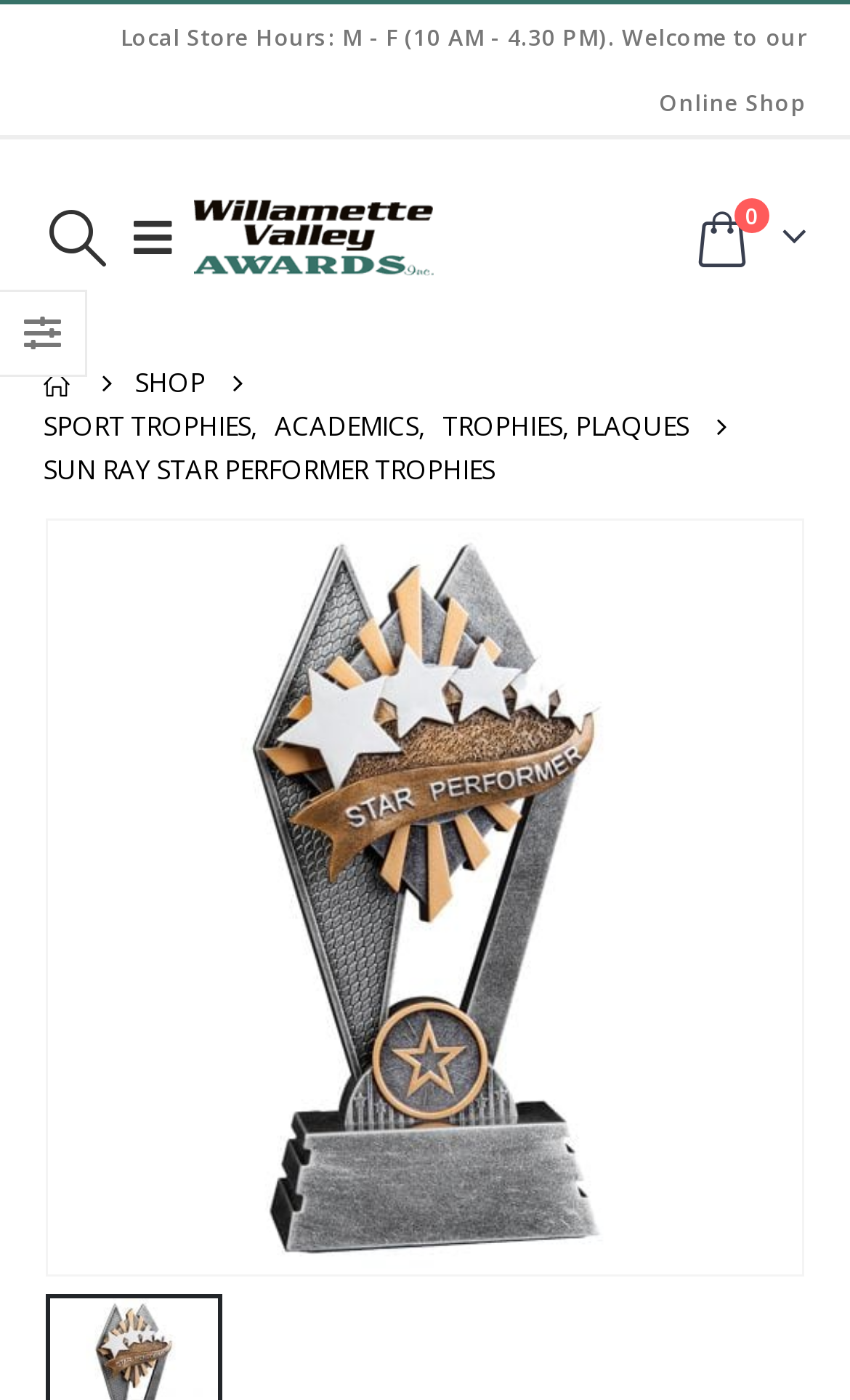Determine the bounding box coordinates of the clickable region to carry out the instruction: "Search for products".

[0.051, 0.149, 0.131, 0.19]